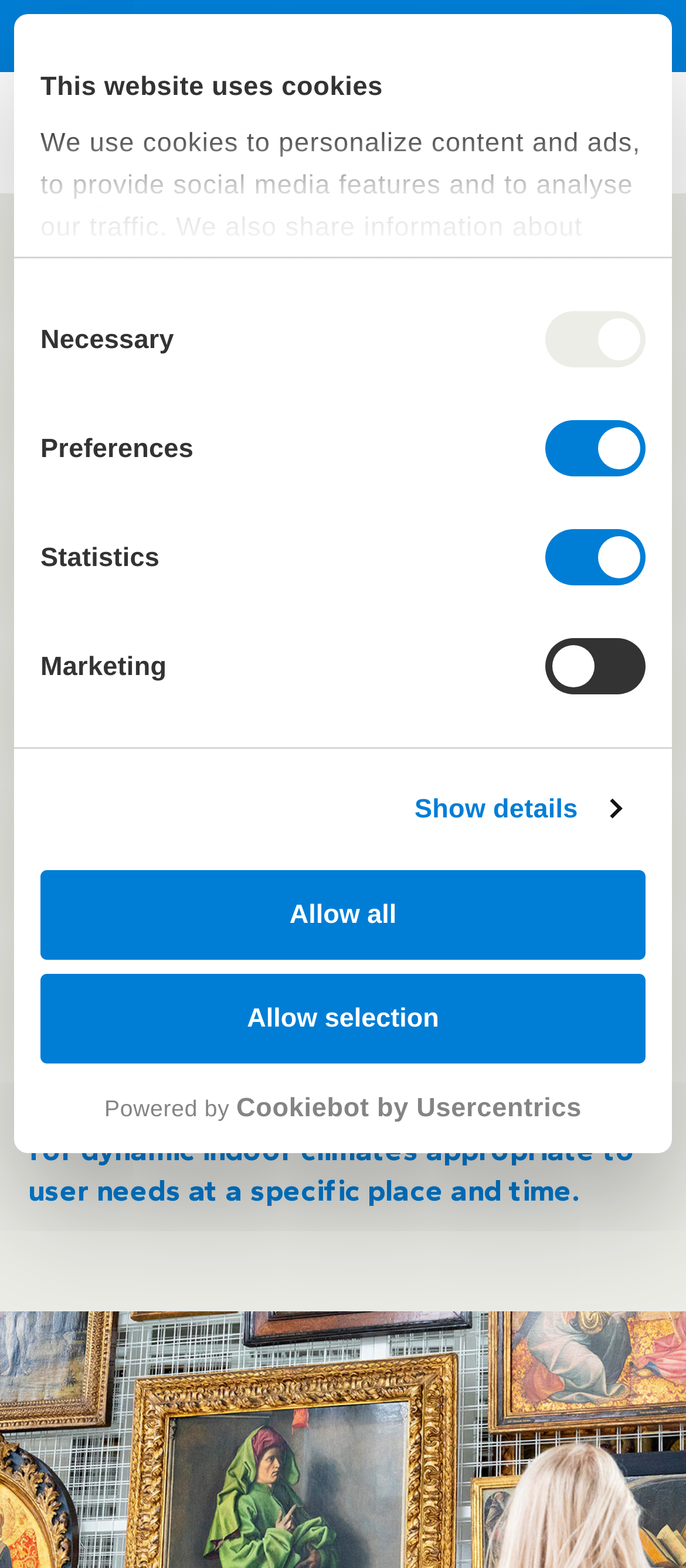What is the name of the company mentioned on this webpage?
Use the information from the screenshot to give a comprehensive response to the question.

The name of the company mentioned on this webpage is ABT Consulting engineers, which is evident from the root element 'Healthy and dynamic indoor environment - ABT Consulting engineers' and the text that explains the company's approach to creating a healthy and dynamic indoor climate.